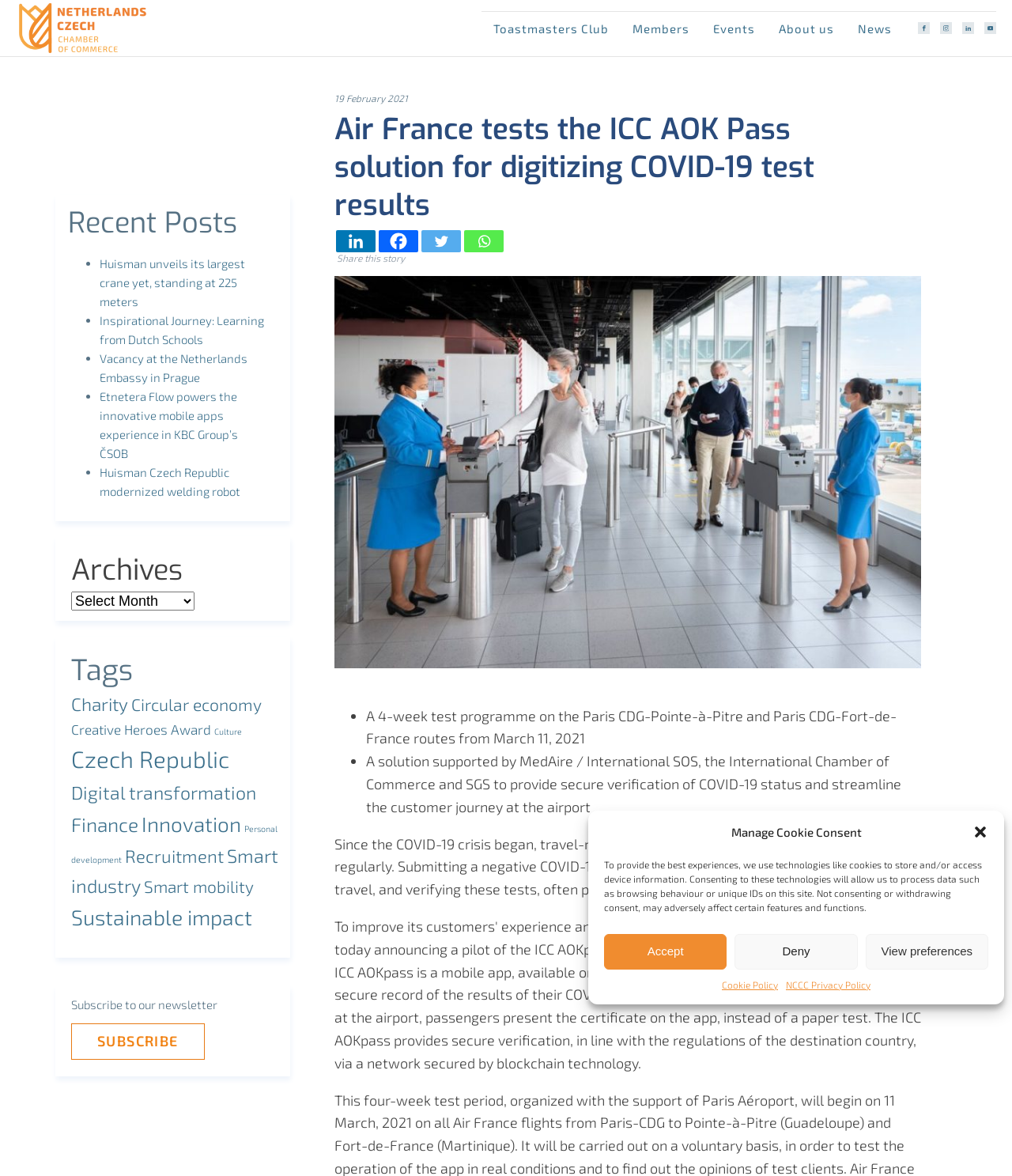What technology is used to secure the ICC AOK Pass network?
Look at the image and answer the question using a single word or phrase.

Blockchain